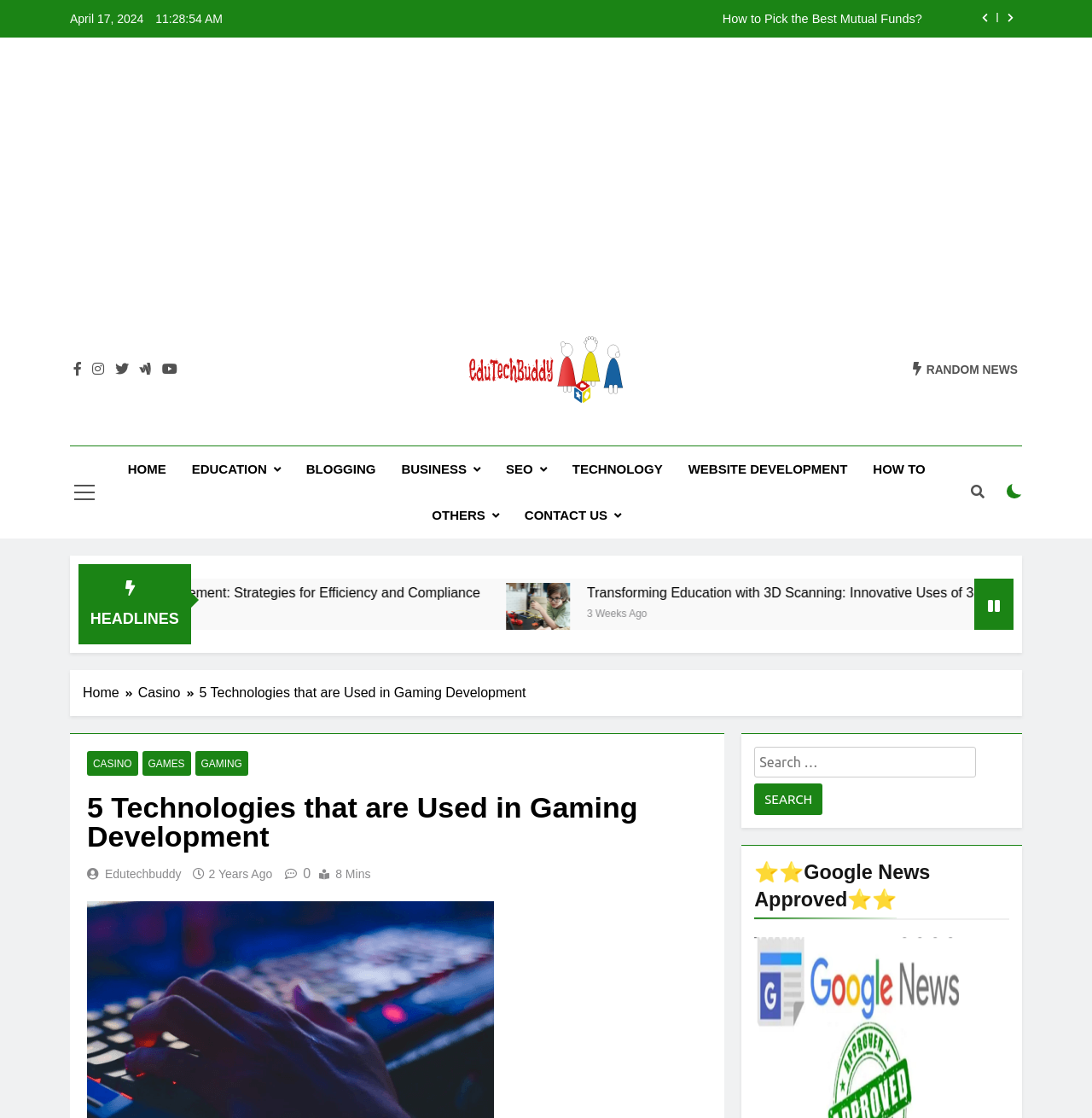Pinpoint the bounding box coordinates for the area that should be clicked to perform the following instruction: "Click on the 'WRAL drone' link".

None